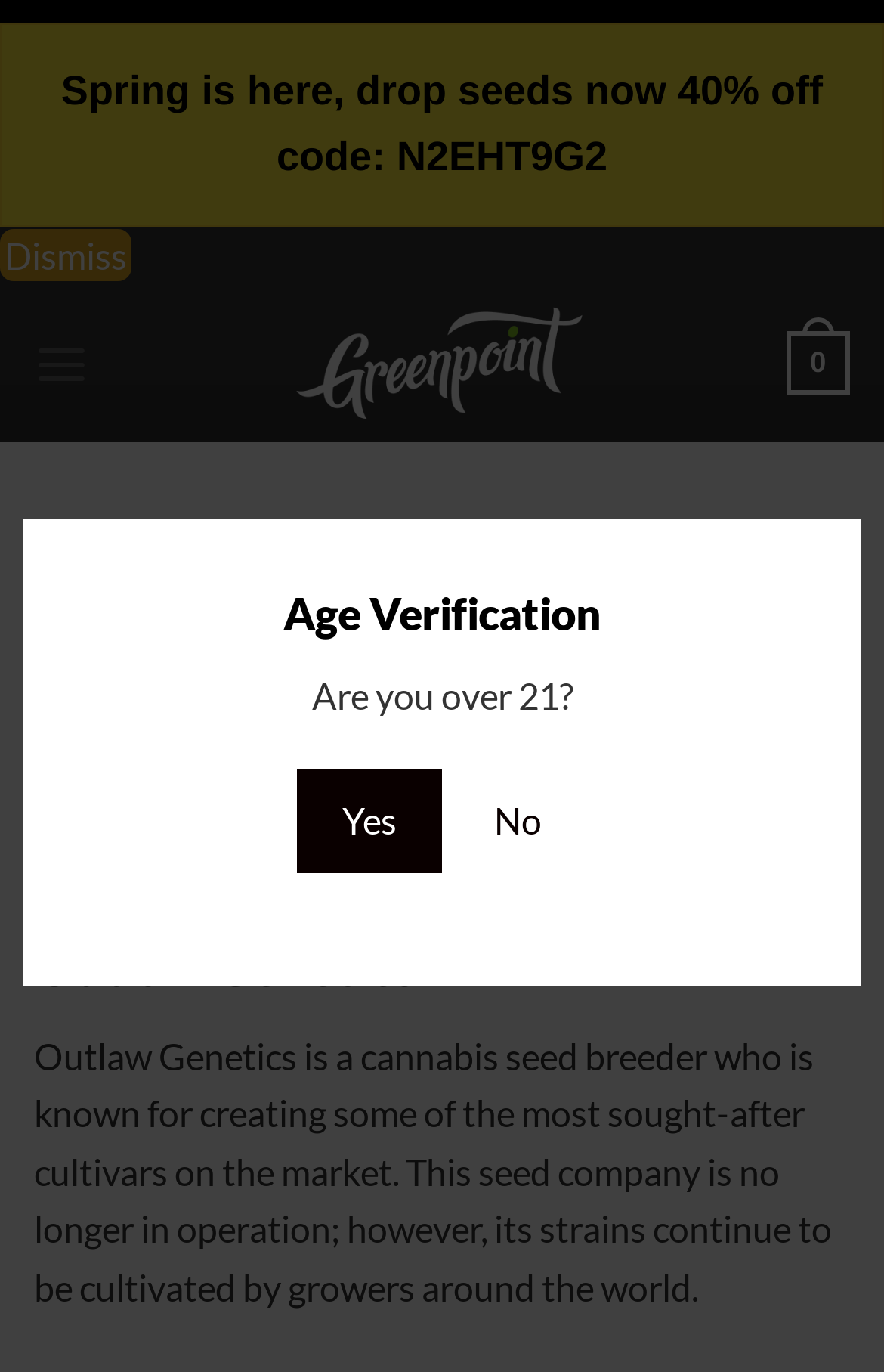What is the name of the seed company?
Please answer the question as detailed as possible.

The link 'Greenpoint Seeds' and the image with the same name suggest that the seed company's name is Greenpoint Seeds.